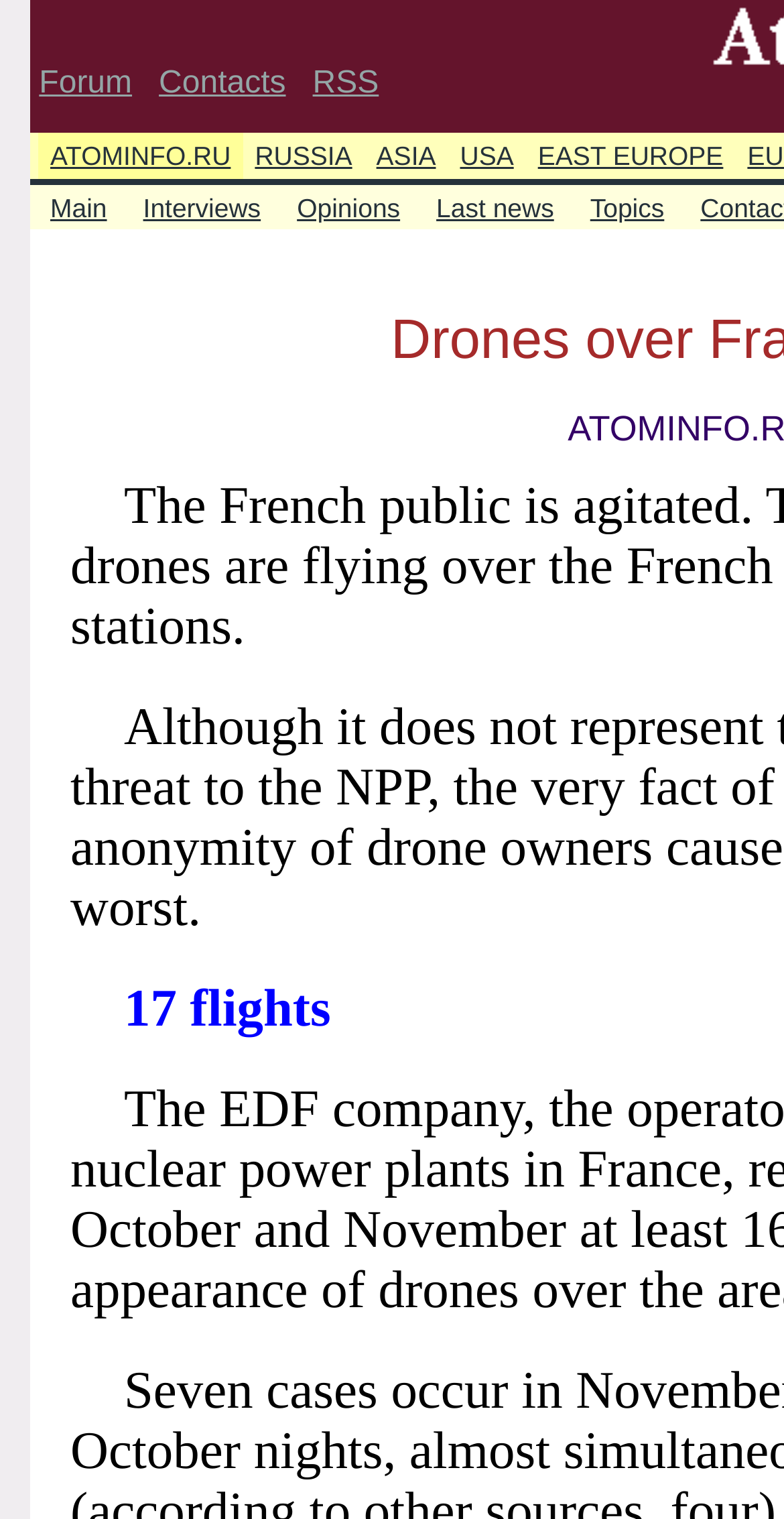Identify the coordinates of the bounding box for the element that must be clicked to accomplish the instruction: "explore topics".

[0.737, 0.122, 0.863, 0.152]